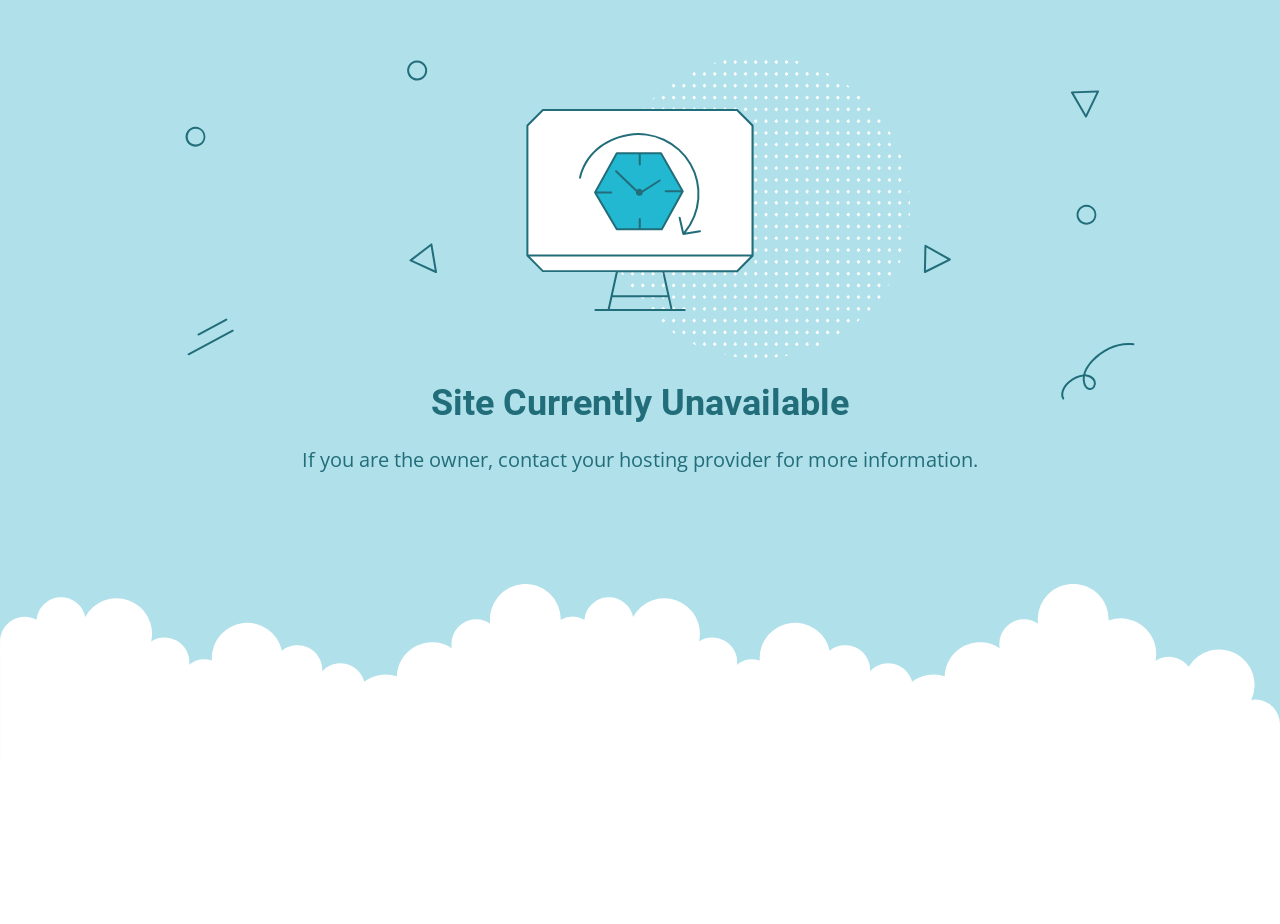What is the principal heading displayed on the webpage?

Site Currently Unavailable